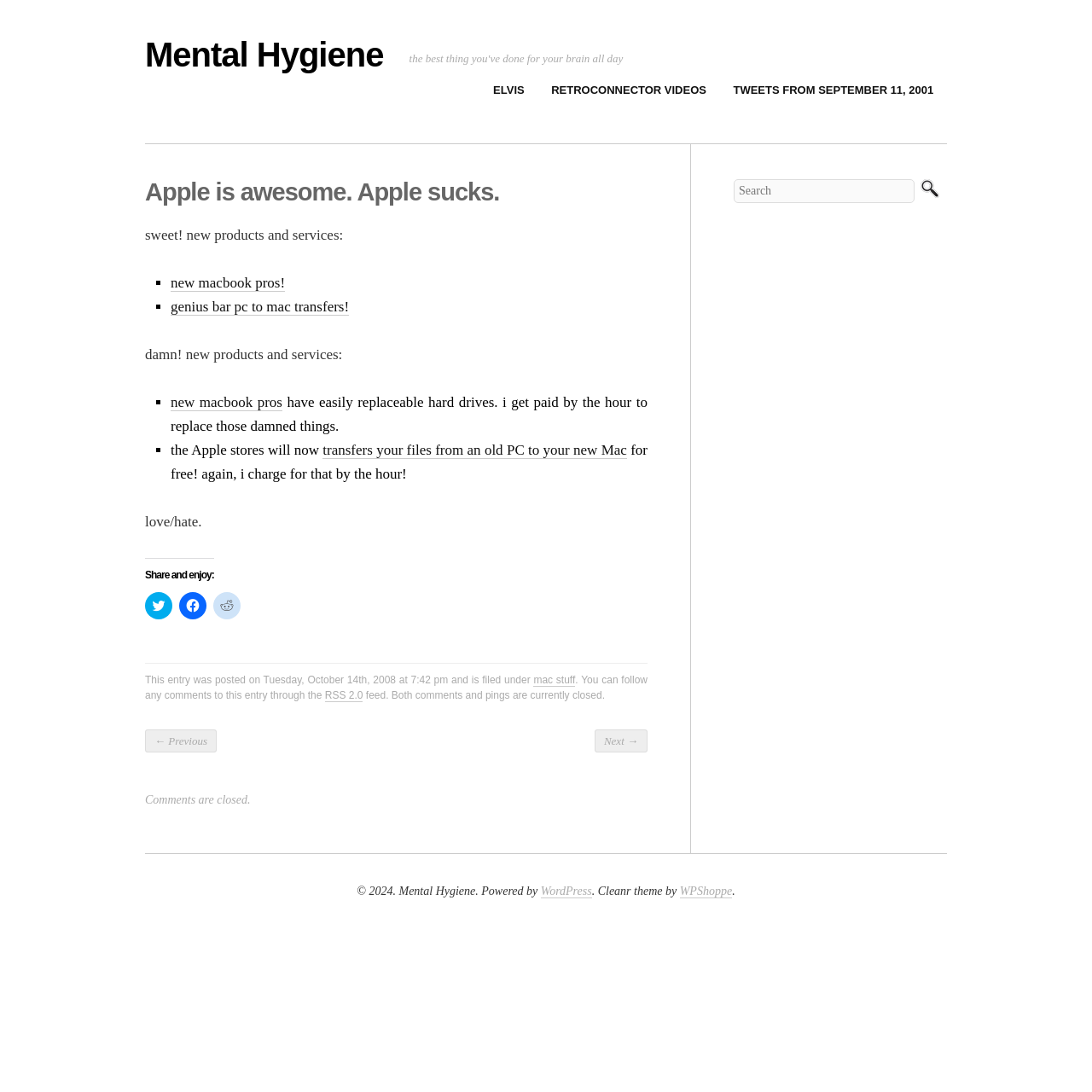Please find the bounding box coordinates of the element that you should click to achieve the following instruction: "Click on 'Mental Hygiene'". The coordinates should be presented as four float numbers between 0 and 1: [left, top, right, bottom].

[0.133, 0.033, 0.351, 0.067]